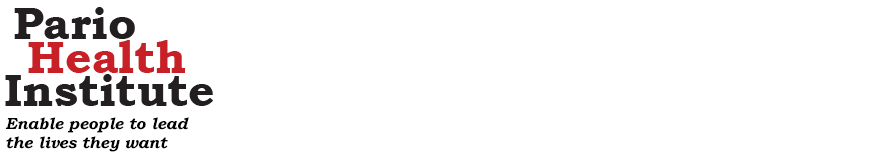Answer the following in one word or a short phrase: 
What is the design style of the logo?

clean and modern